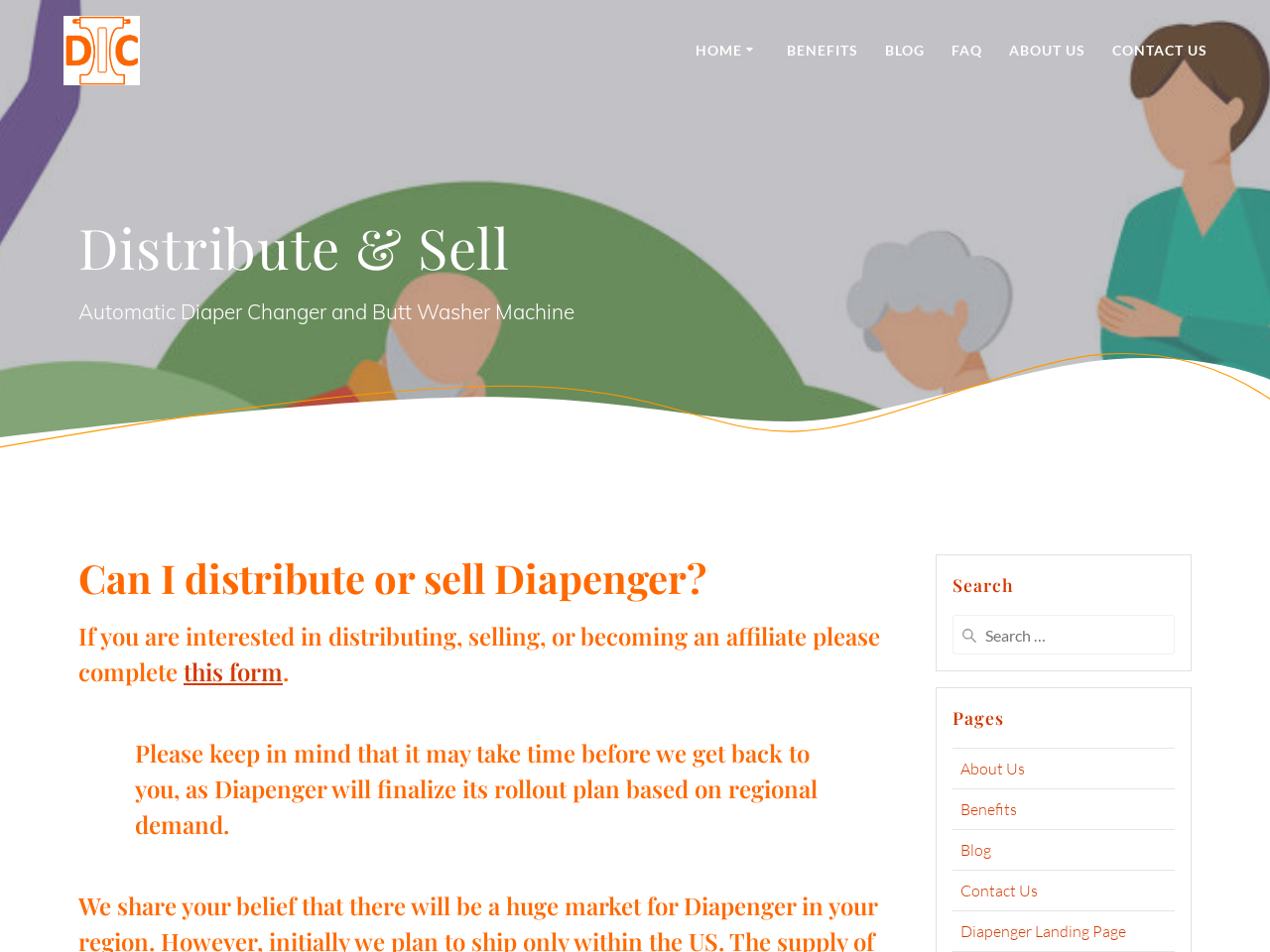Please extract and provide the main headline of the webpage.

Distribute & Sell